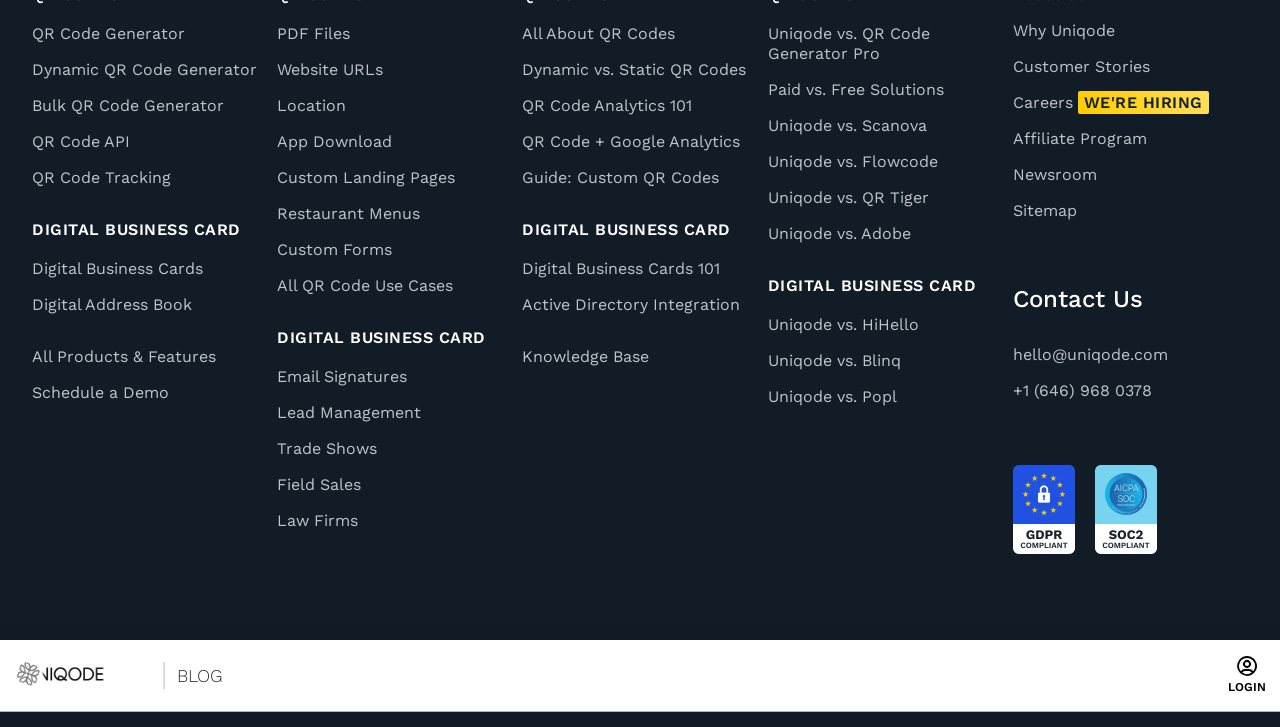For the following element description, predict the bounding box coordinates in the format (top-left x, top-left y, bottom-right x, bottom-right y). All values should be floating point numbers between 0 and 1. Description: Digital Business Cards 101

[0.408, 0.356, 0.592, 0.384]